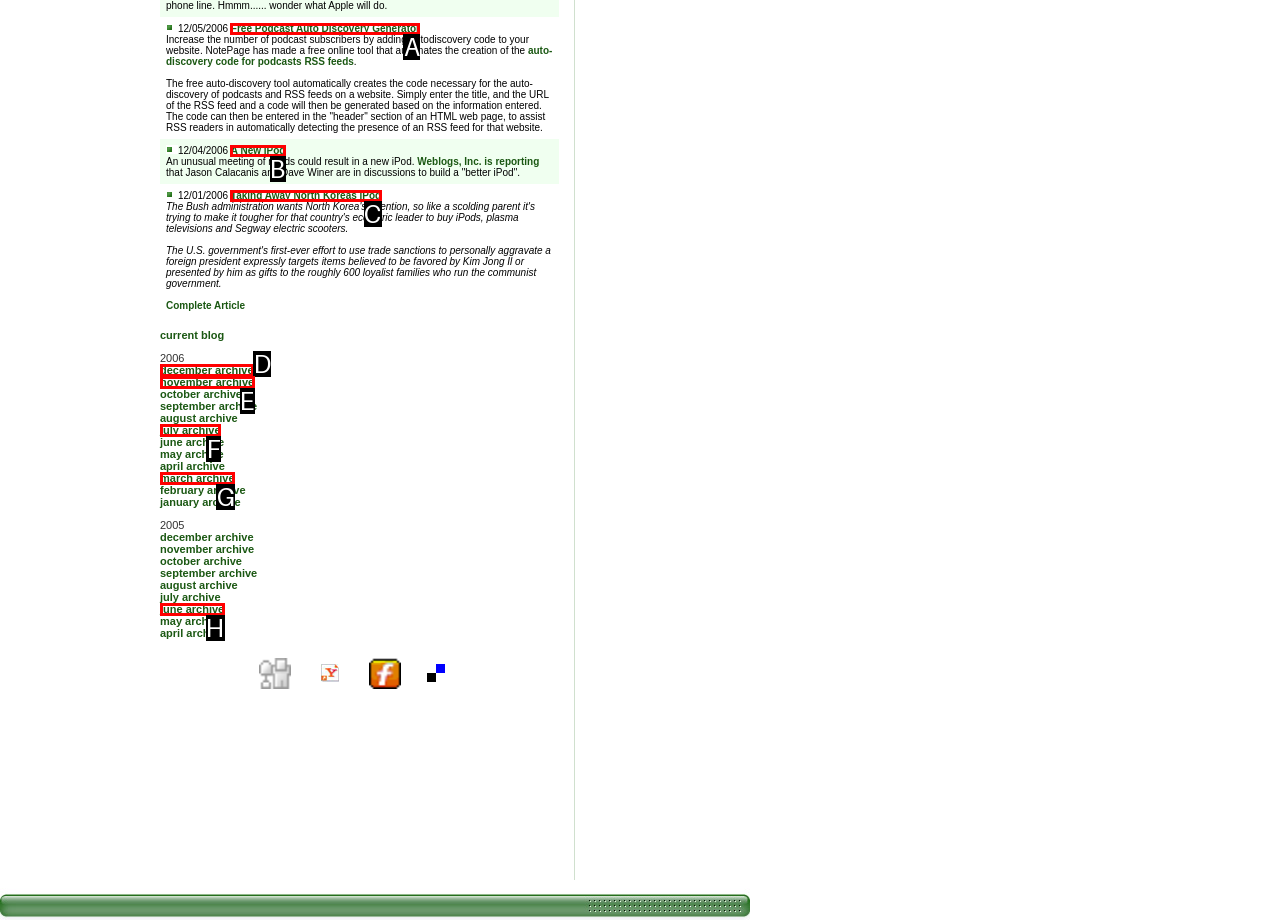Select the letter that corresponds to the UI element described as: A New iPod
Answer by providing the letter from the given choices.

B